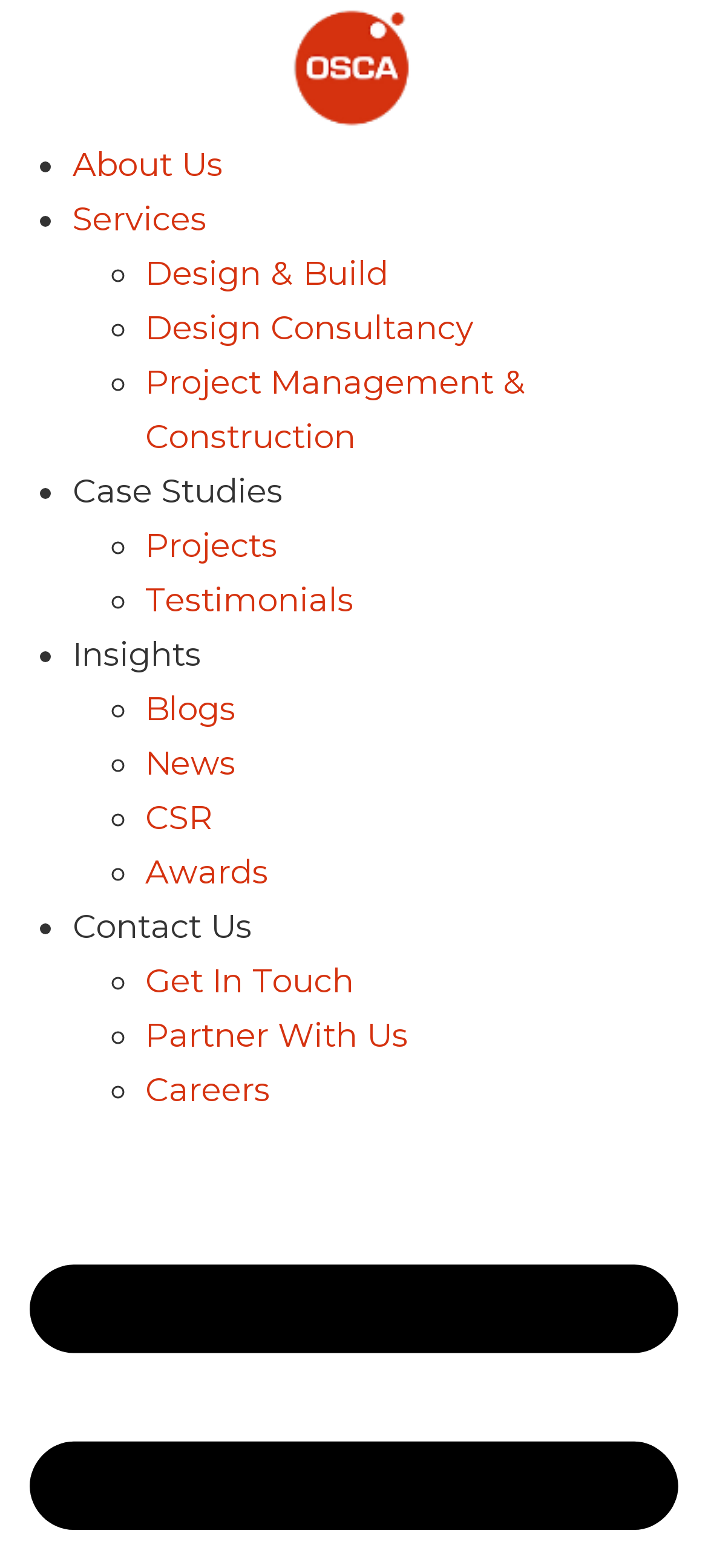Identify the bounding box coordinates of the region that needs to be clicked to carry out this instruction: "Explore design and build services". Provide these coordinates as four float numbers ranging from 0 to 1, i.e., [left, top, right, bottom].

[0.205, 0.162, 0.549, 0.187]